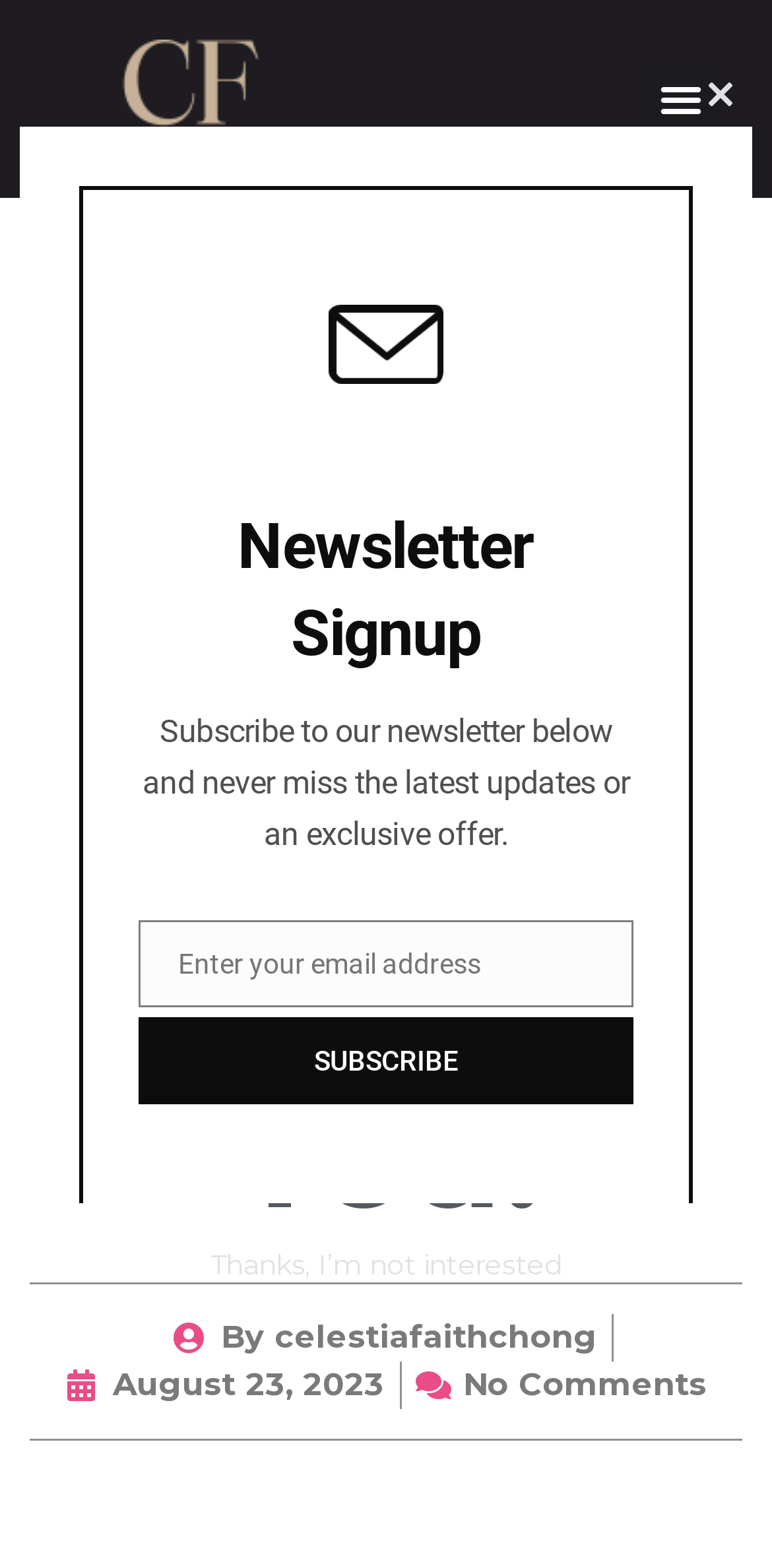Locate the headline of the webpage and generate its content.

Celestia Haven Partners 2024 – Thank You!